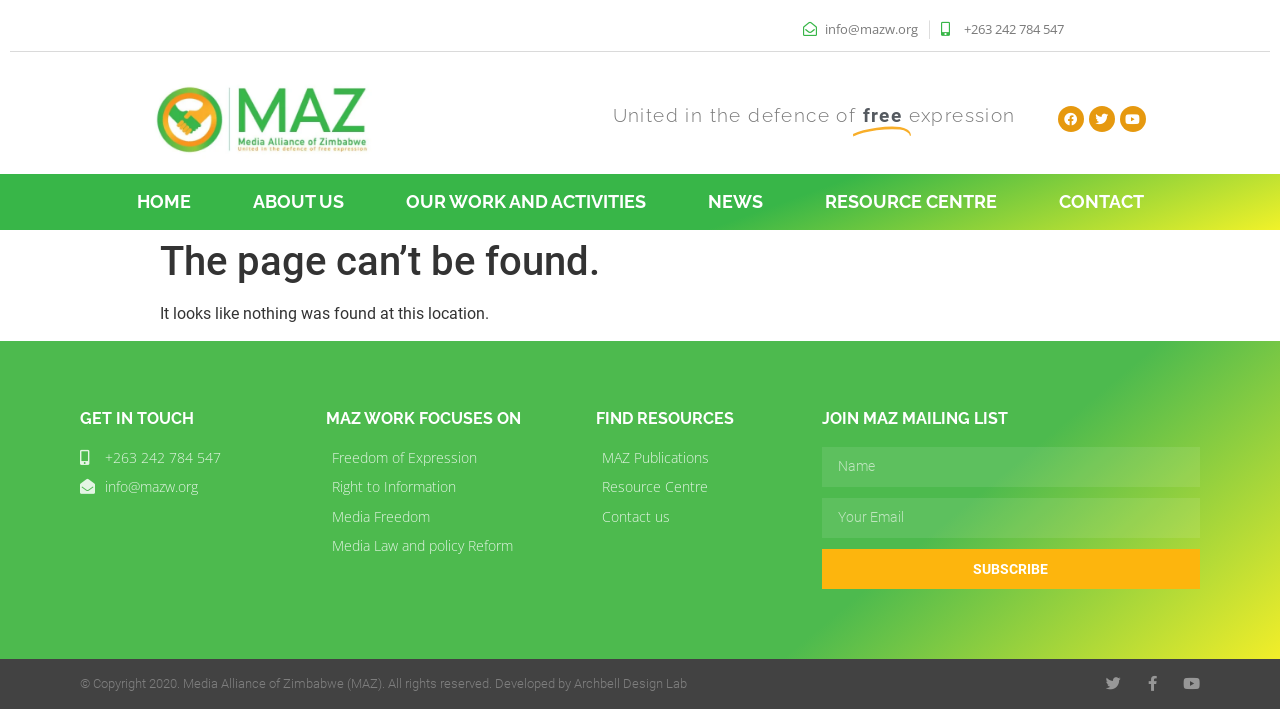Find and extract the text of the primary heading on the webpage.

The page can’t be found.